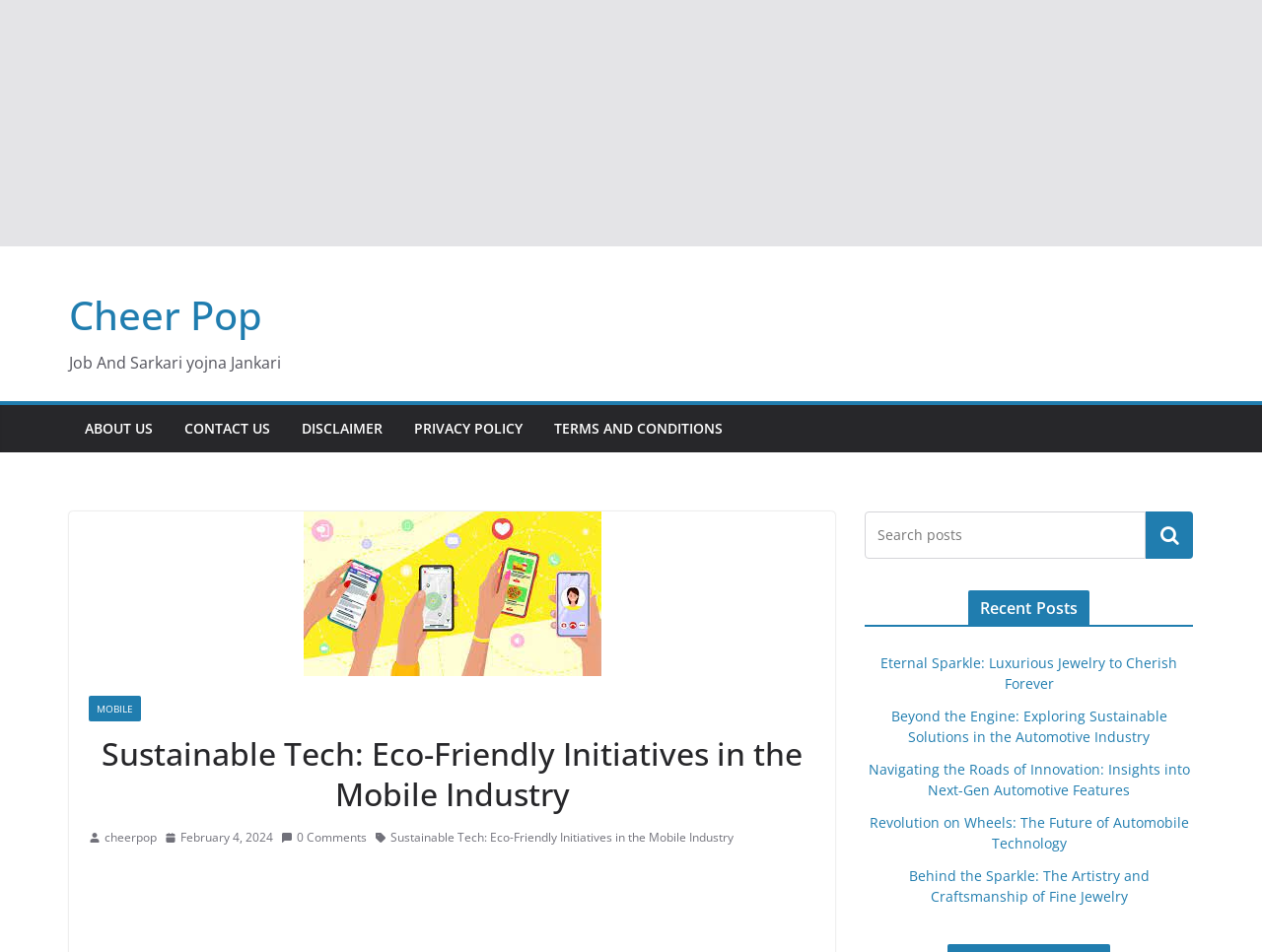What is the topic of the main article?
Please describe in detail the information shown in the image to answer the question.

I found the topic of the main article by examining the heading element with the text 'Sustainable Tech: Eco-Friendly Initiatives in the Mobile Industry' which is located in the main content area of the webpage, indicating that it is the topic of the main article.